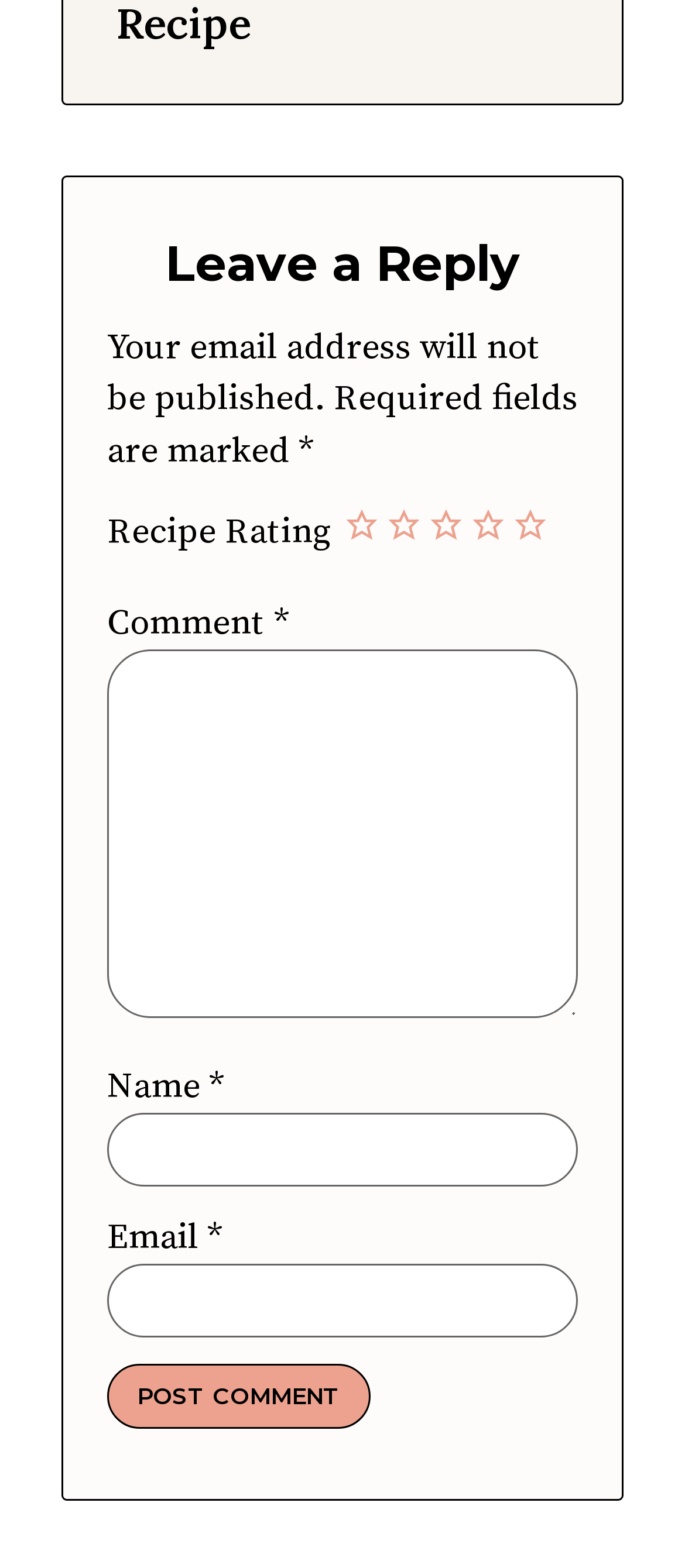Identify the bounding box coordinates for the region to click in order to carry out this instruction: "Post a comment". Provide the coordinates using four float numbers between 0 and 1, formatted as [left, top, right, bottom].

[0.156, 0.869, 0.541, 0.911]